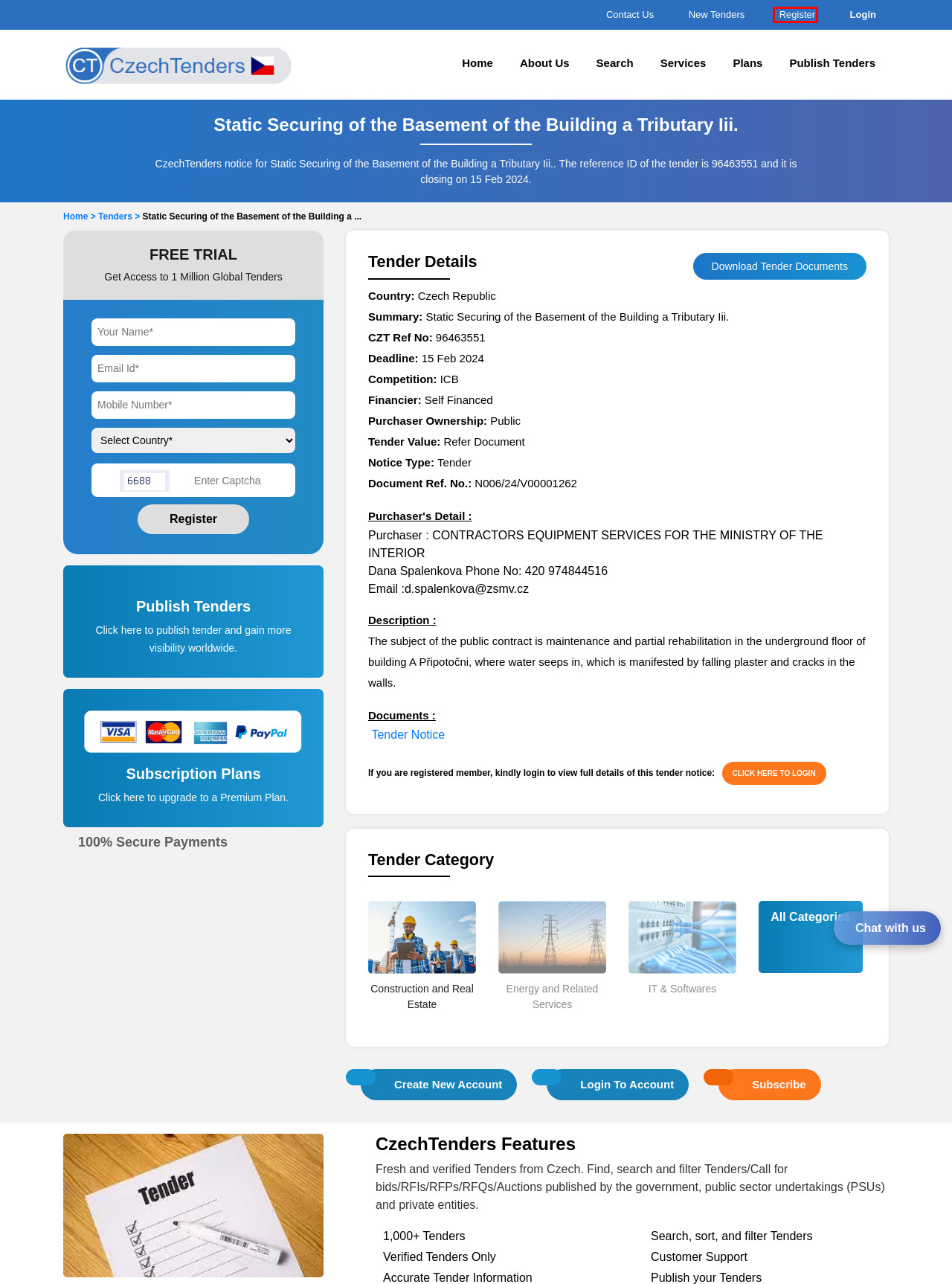Examine the screenshot of a webpage with a red bounding box around a UI element. Select the most accurate webpage description that corresponds to the new page after clicking the highlighted element. Here are the choices:
A. Construction And Real Estate Tenders from Czech
B. Abouts Us | Czech Tenders | Czech RFPs | Czech Bids
C. Login | CzechTenders
D. CzechTenders Online Tenders Search Engine | CzechTenders.com
E. Get Free Access Of CzechTenders – Register To CzechTenders
F. Services | CzechTenders
G. Contact us | CzechTenders
H. Latest Tenders From Czech

E